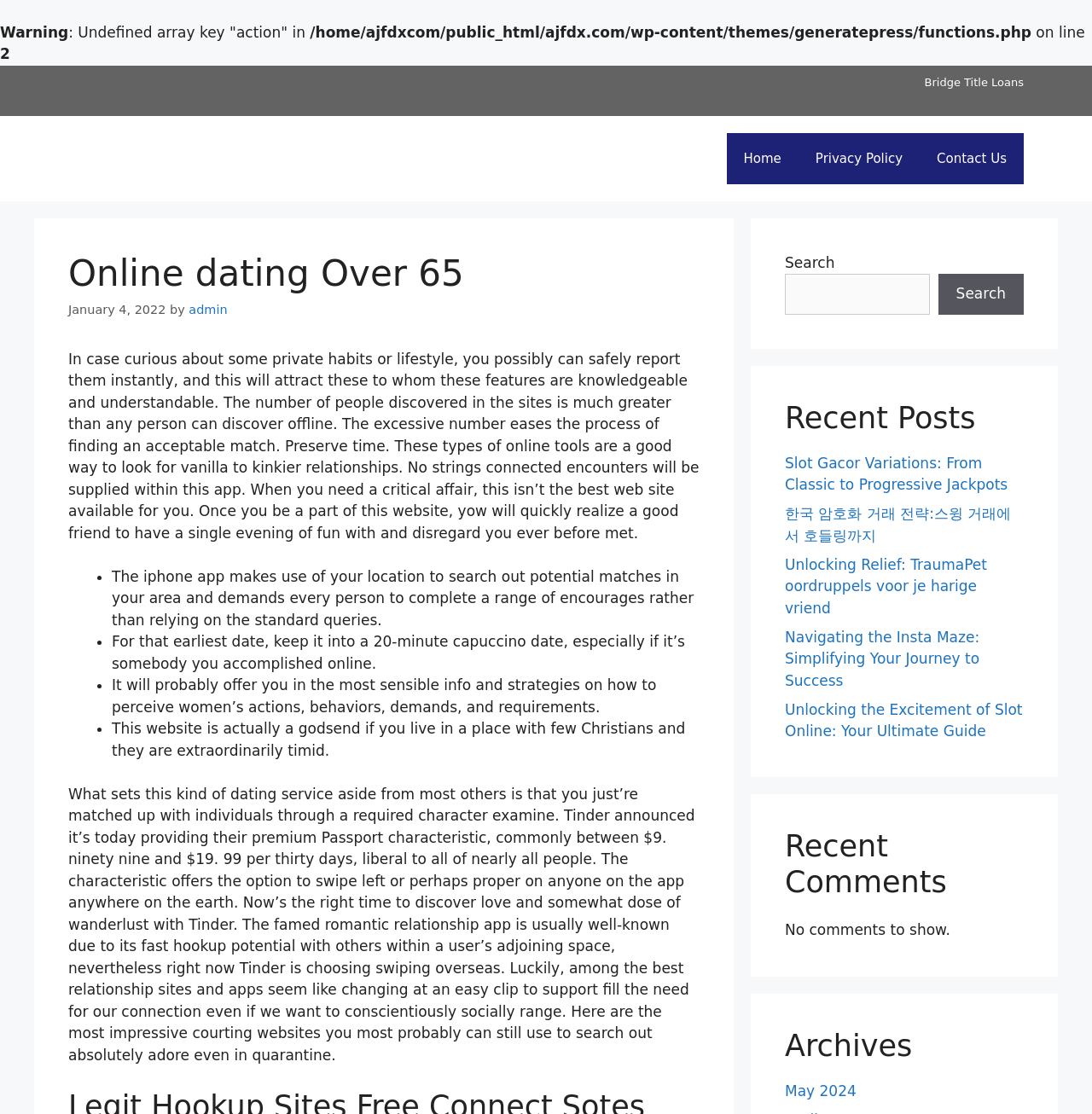How many recent posts are listed?
Use the information from the screenshot to give a comprehensive response to the question.

I found the answer by looking at the complementary element with the heading 'Recent Posts' which contains five links to different posts.